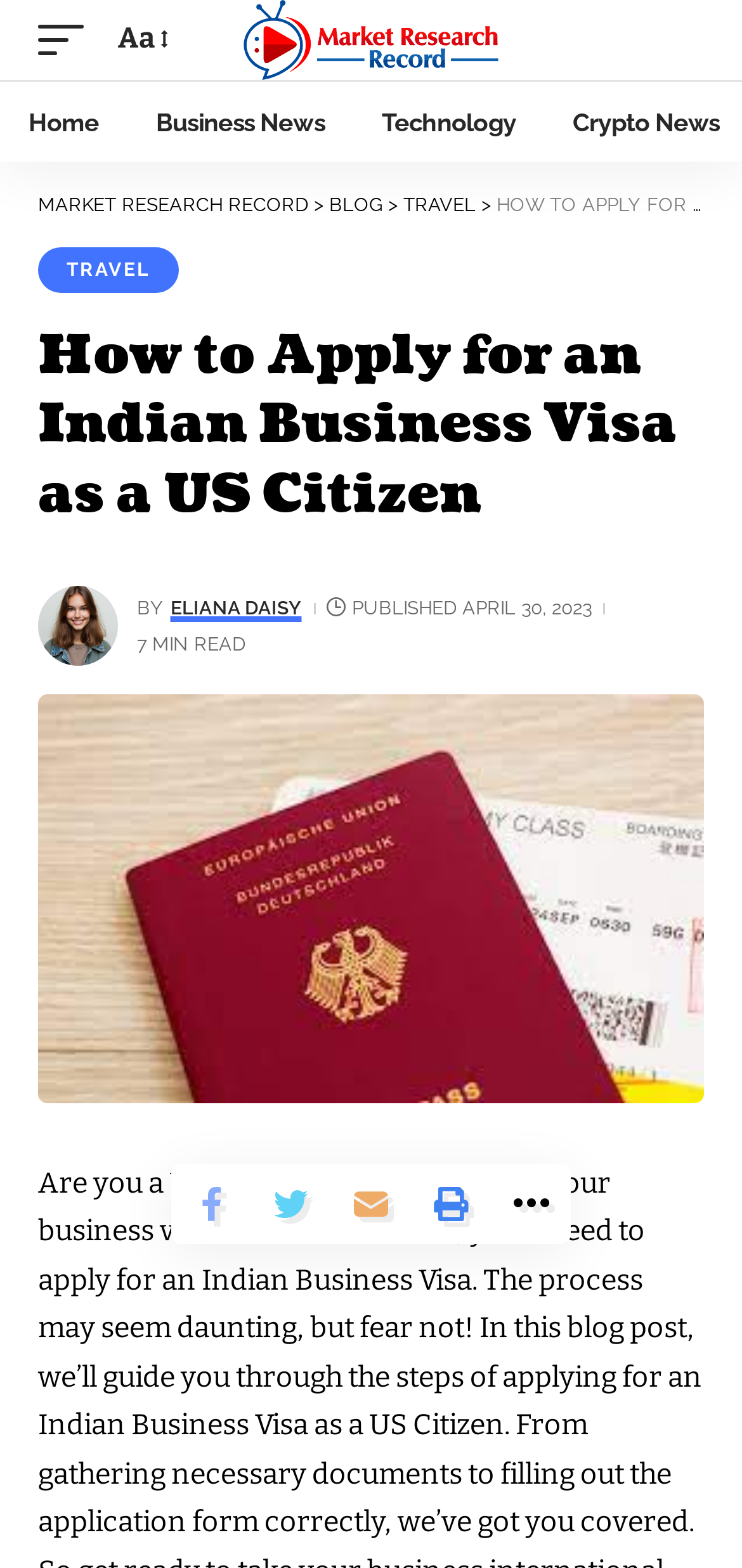From the given element description: "Menu", find the bounding box for the UI element. Provide the coordinates as four float numbers between 0 and 1, in the order [left, top, right, bottom].

None